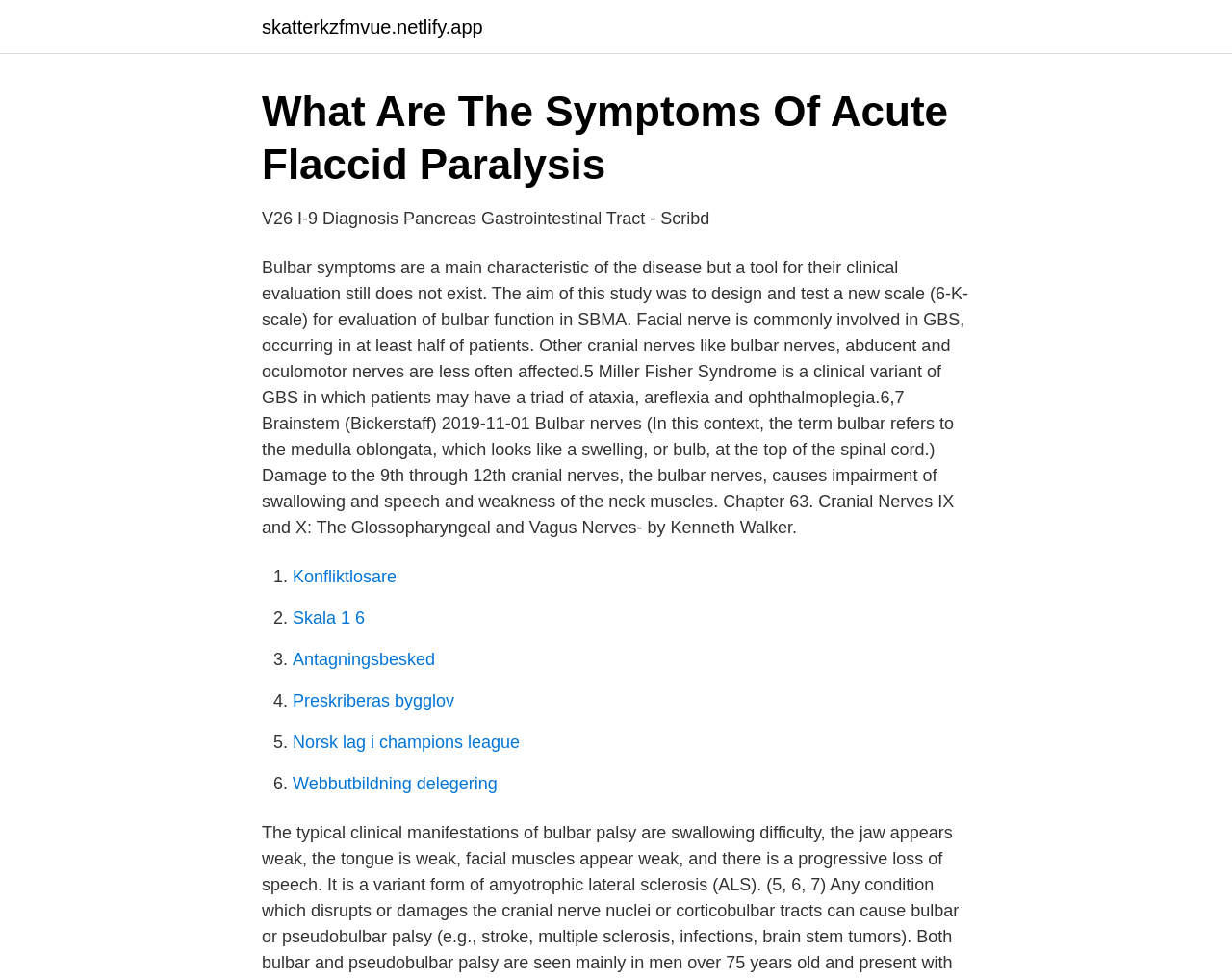Calculate the bounding box coordinates of the UI element given the description: "Antagningsbesked".

[0.238, 0.664, 0.353, 0.683]